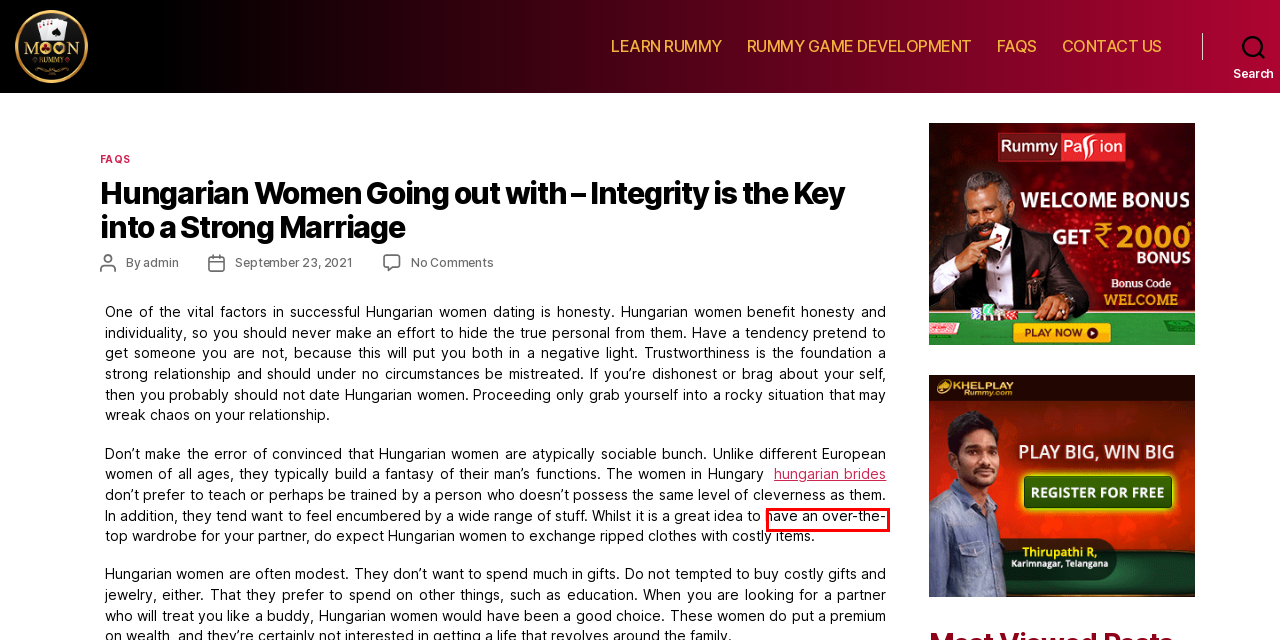Check out the screenshot of a webpage with a red rectangle bounding box. Select the best fitting webpage description that aligns with the new webpage after clicking the element inside the bounding box. Here are the candidates:
A. 6 Best Replica Watch Sites To Buy Replica Rolex Watches
B. FAQs | Rummy Developer
C. Dating Sites For Married Couples | Rummy Developer
D. Rummy Game Development | Rummy Game Developers India | Rummy Developer
E. Blog | Rummy Developer
F. Hungarian Brides: Meet Hungarian Women For Marriage Online - RussiansBrides
G. admin | Rummy Developer
H. Contact | Rummy Developer

F